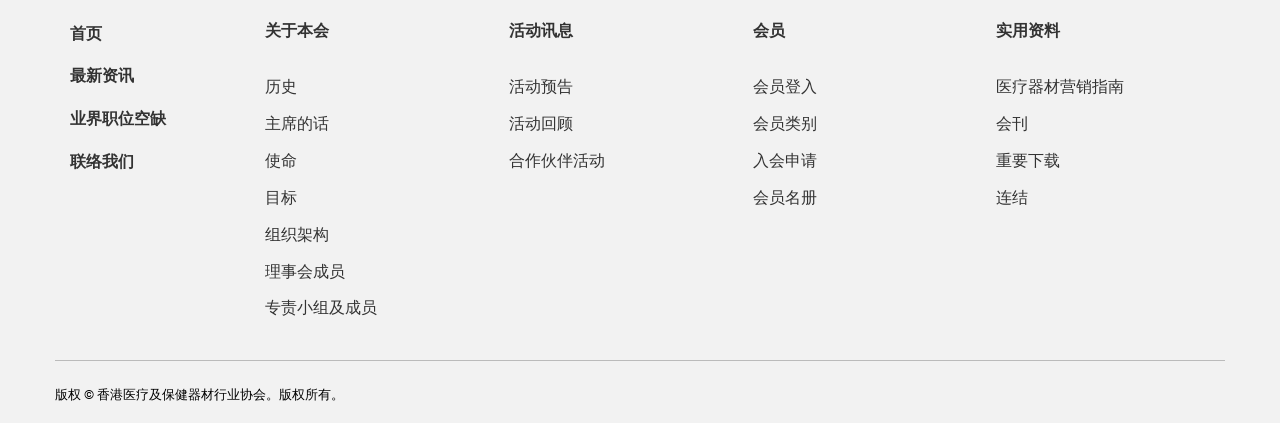Answer with a single word or phrase: 
What is the main purpose of this website?

To provide information about a medical association